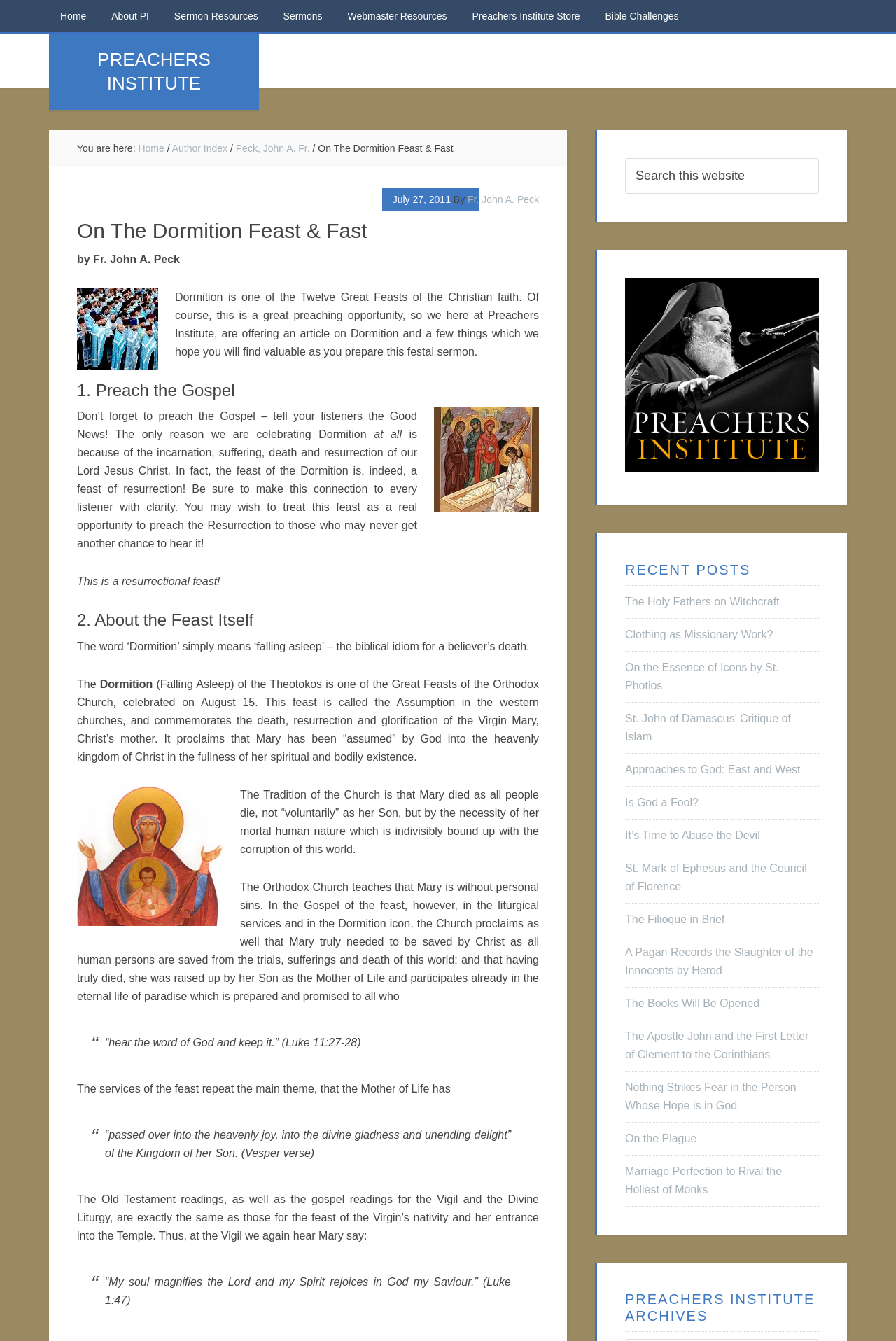Using the elements shown in the image, answer the question comprehensively: How many recent posts are listed?

The recent posts are listed under the 'RECENT POSTS' heading. By counting the number of links listed, we can see that there are 15 recent posts.